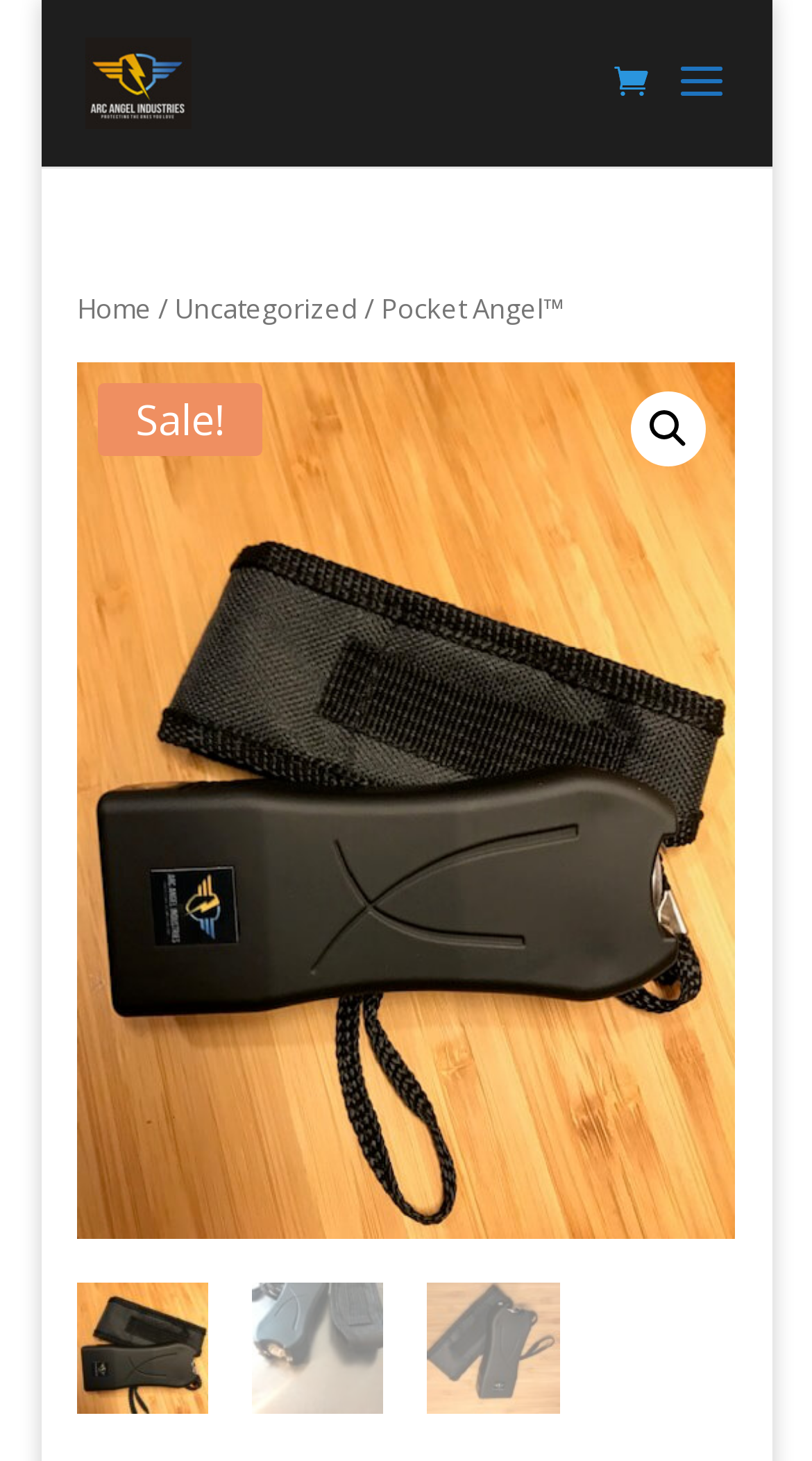Is there a sale or promotion on the webpage?
Can you provide an in-depth and detailed response to the question?

I found a 'Sale!' banner on the webpage, which suggests that there is a sale or promotion currently active. This banner is located near the top of the webpage, making it prominent and attention-grabbing.